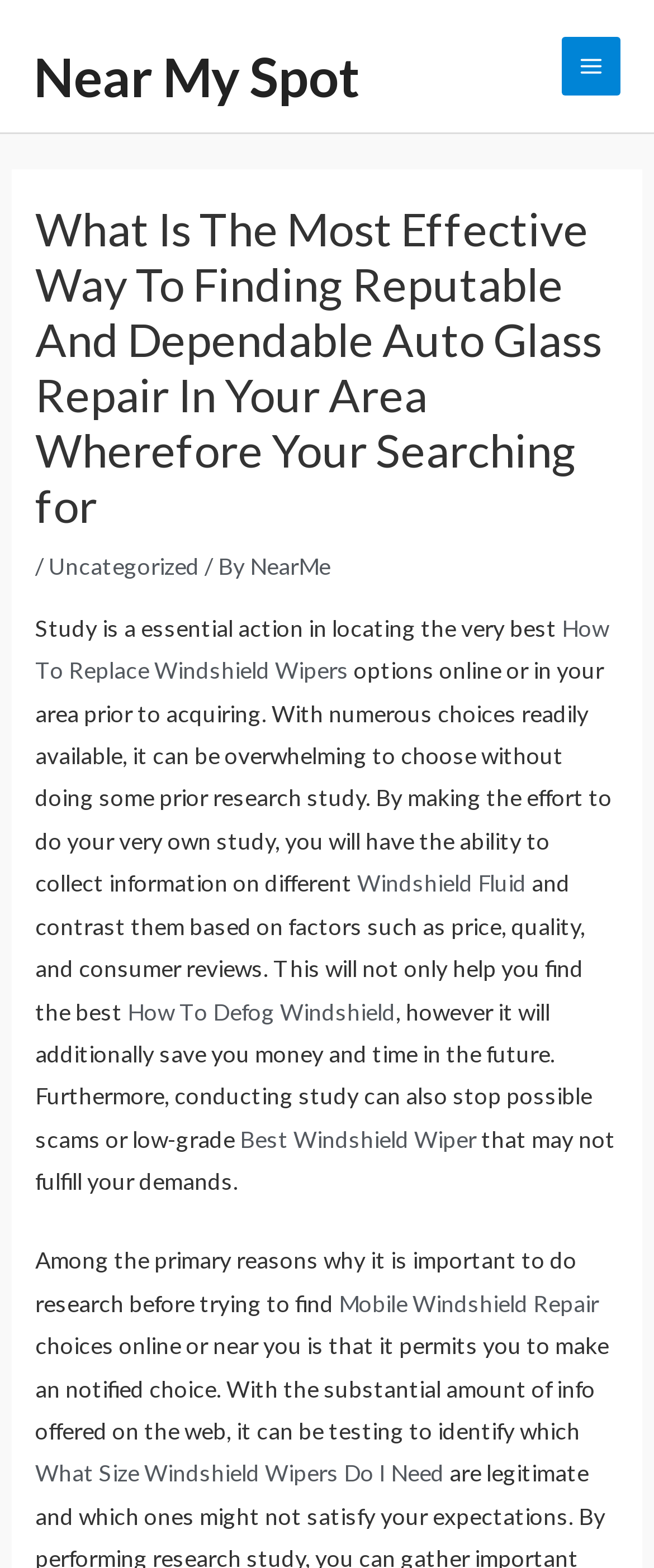What is the title or heading displayed on the webpage?

What Is The Most Effective Way To Finding Reputable And Dependable Auto Glass Repair In Your Area Wherefore Your Searching for